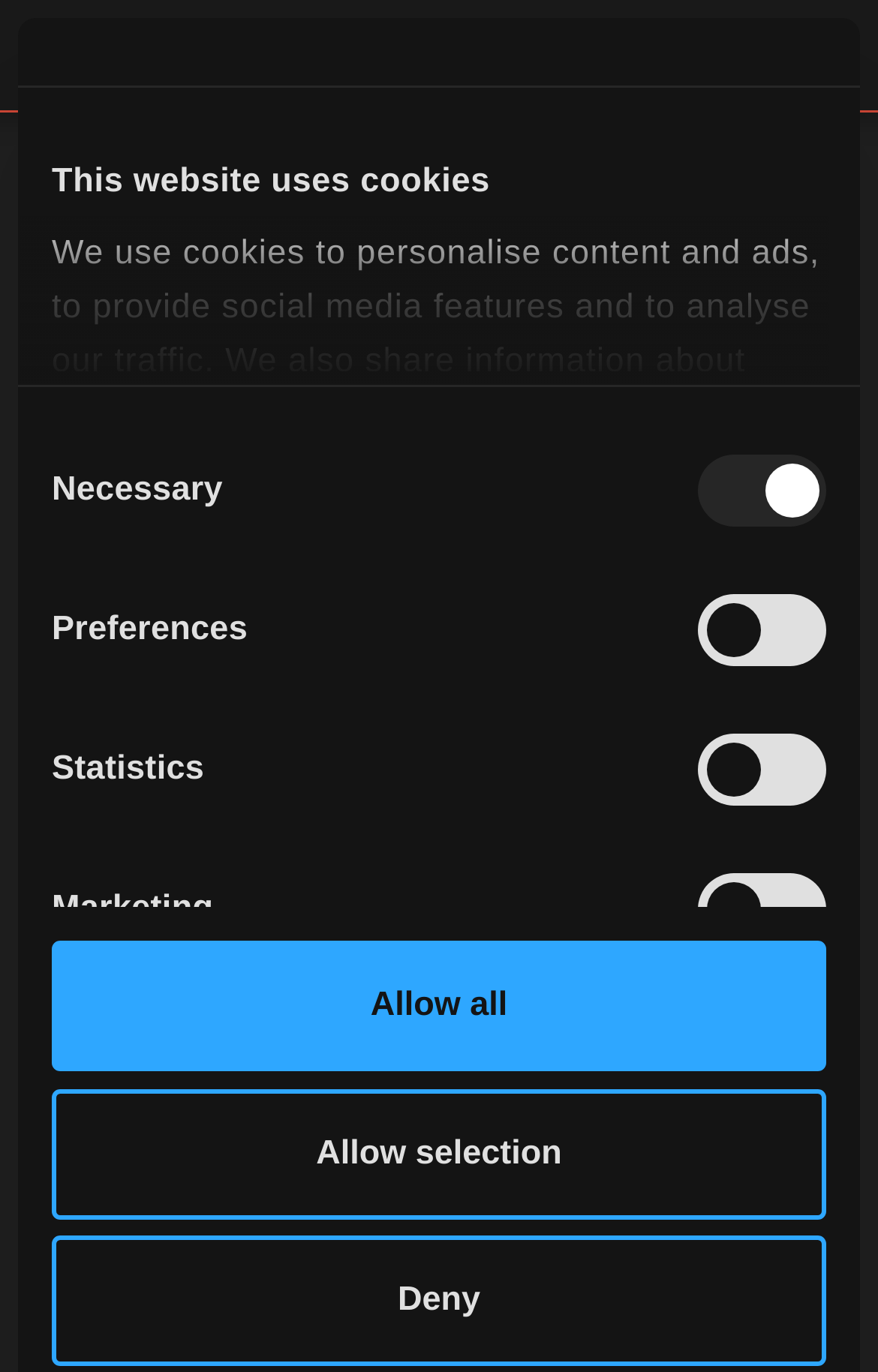Determine the main heading of the webpage and generate its text.

Film Commission Torino Piemonte